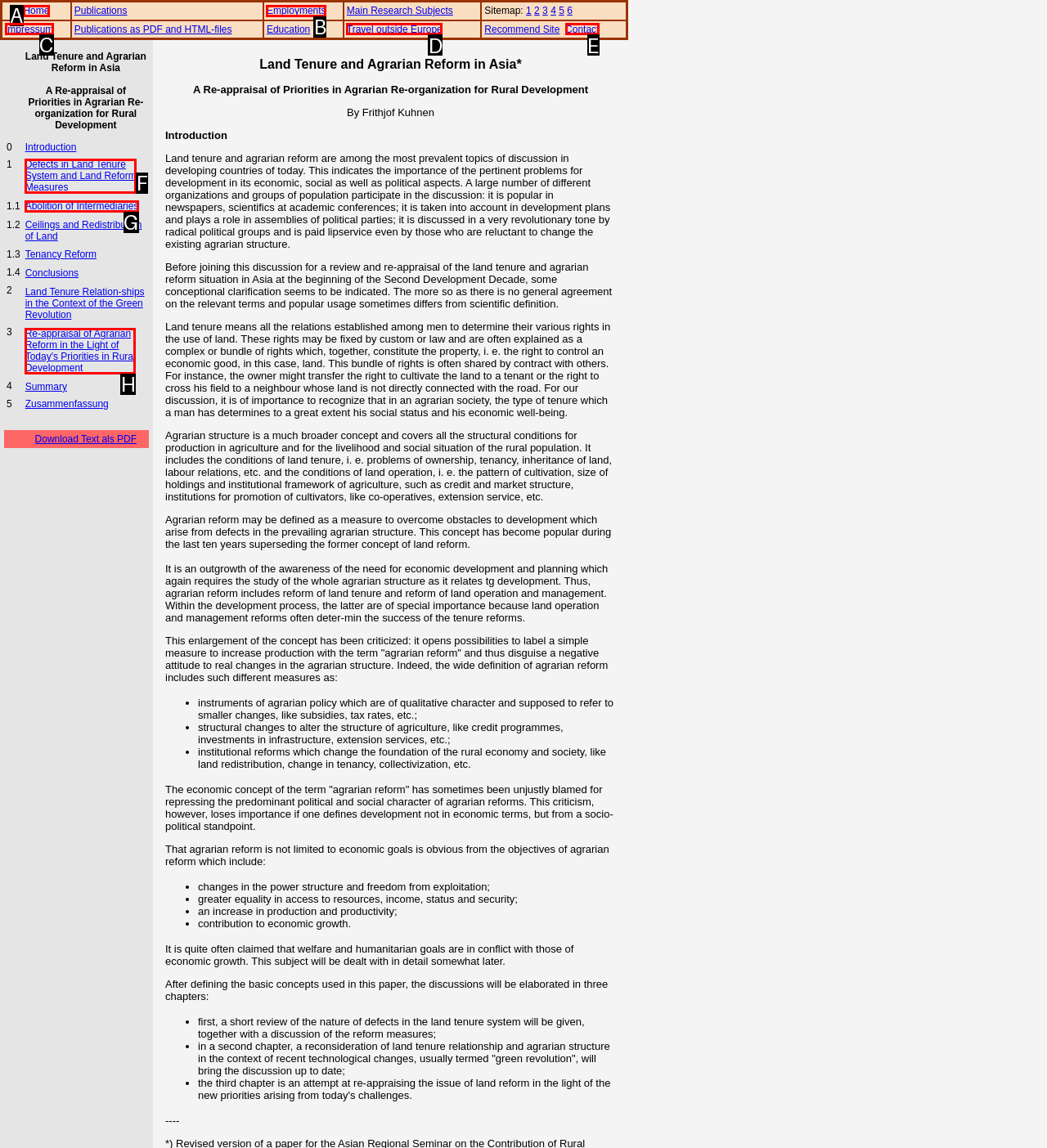Select the appropriate bounding box to fulfill the task: go to Impressum Respond with the corresponding letter from the choices provided.

C